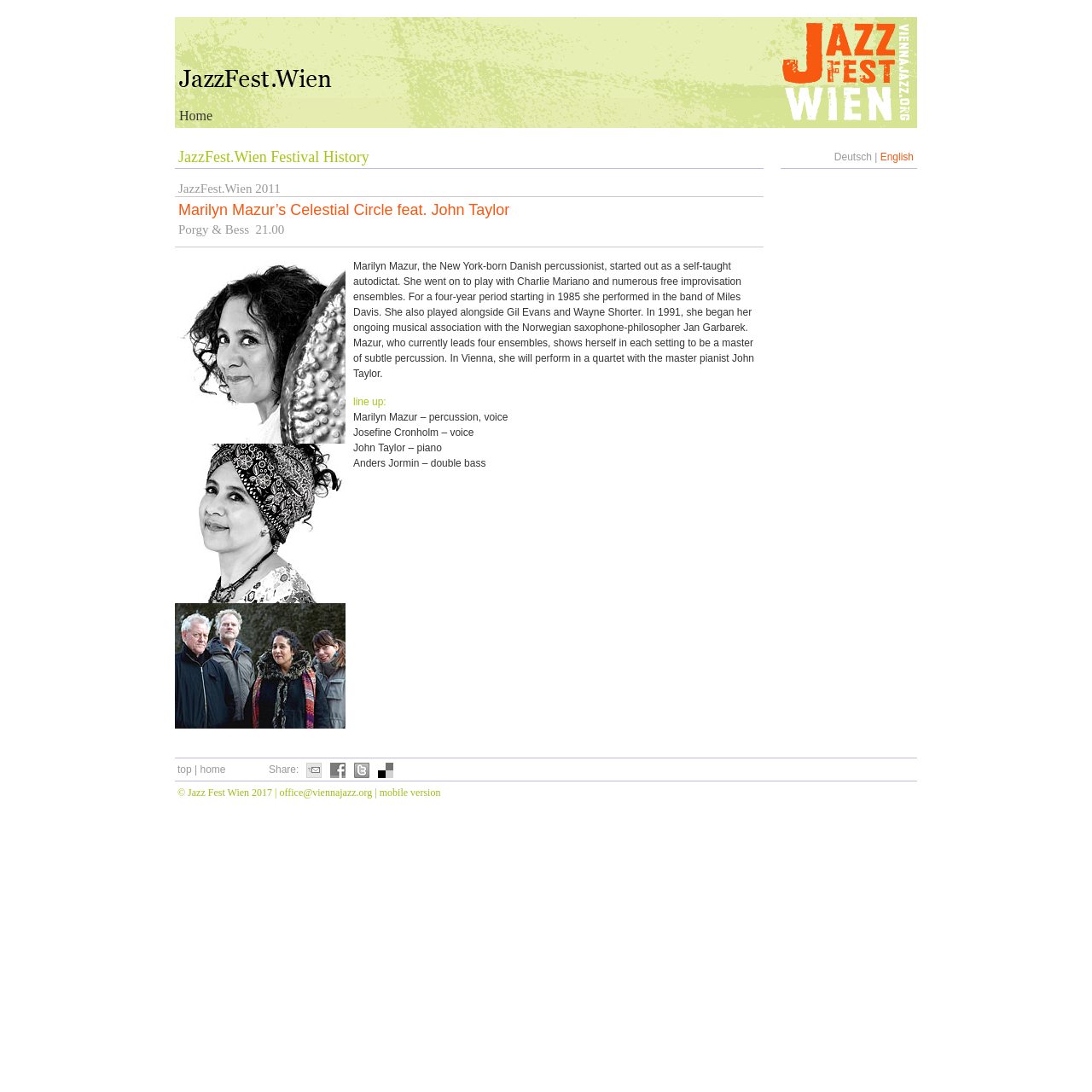Please specify the coordinates of the bounding box for the element that should be clicked to carry out this instruction: "Contact the office". The coordinates must be four float numbers between 0 and 1, formatted as [left, top, right, bottom].

[0.256, 0.72, 0.341, 0.731]